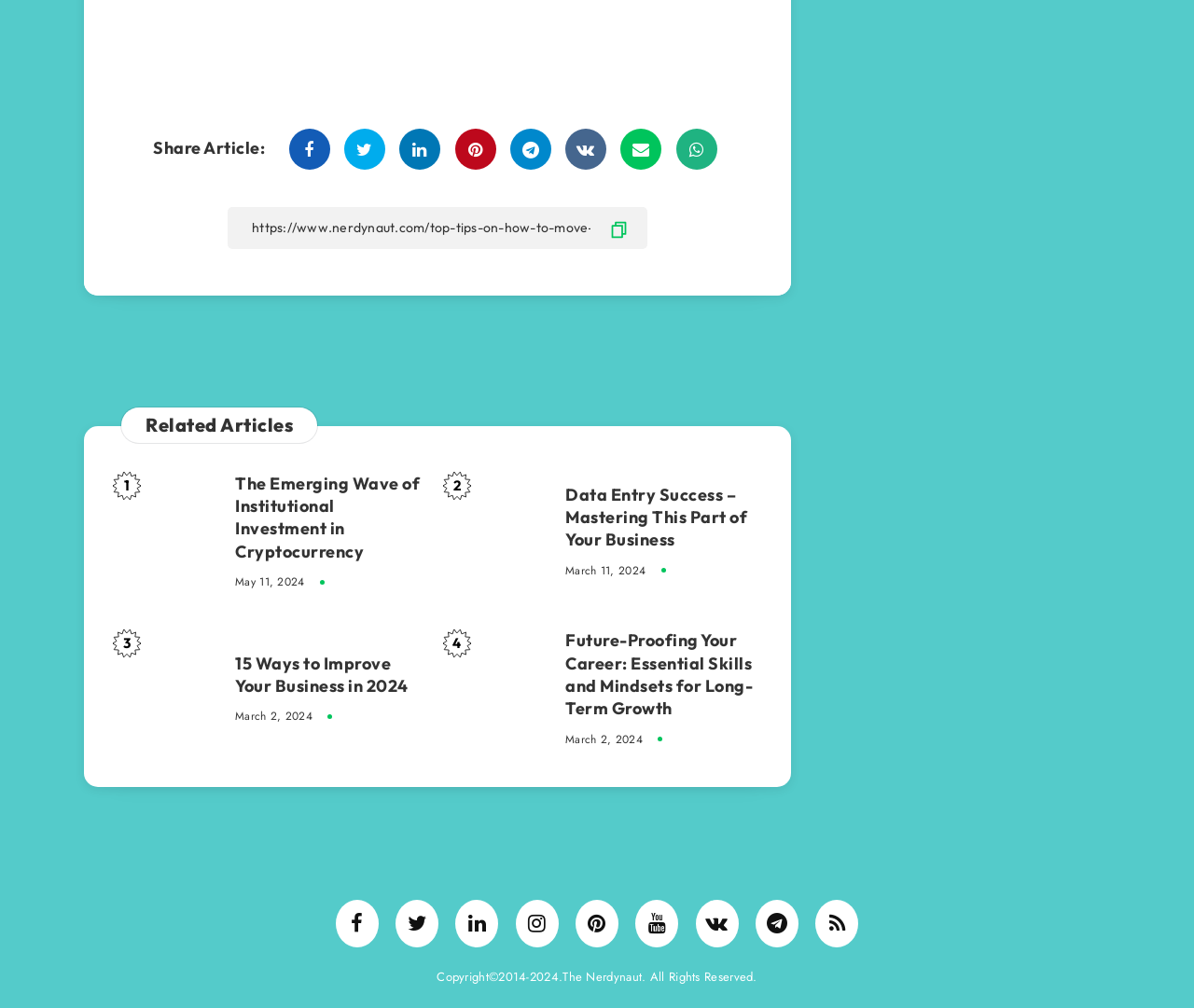Please locate the bounding box coordinates for the element that should be clicked to achieve the following instruction: "Read article '15 Ways to Improve Your Business in 2024'". Ensure the coordinates are given as four float numbers between 0 and 1, i.e., [left, top, right, bottom].

[0.197, 0.647, 0.355, 0.692]